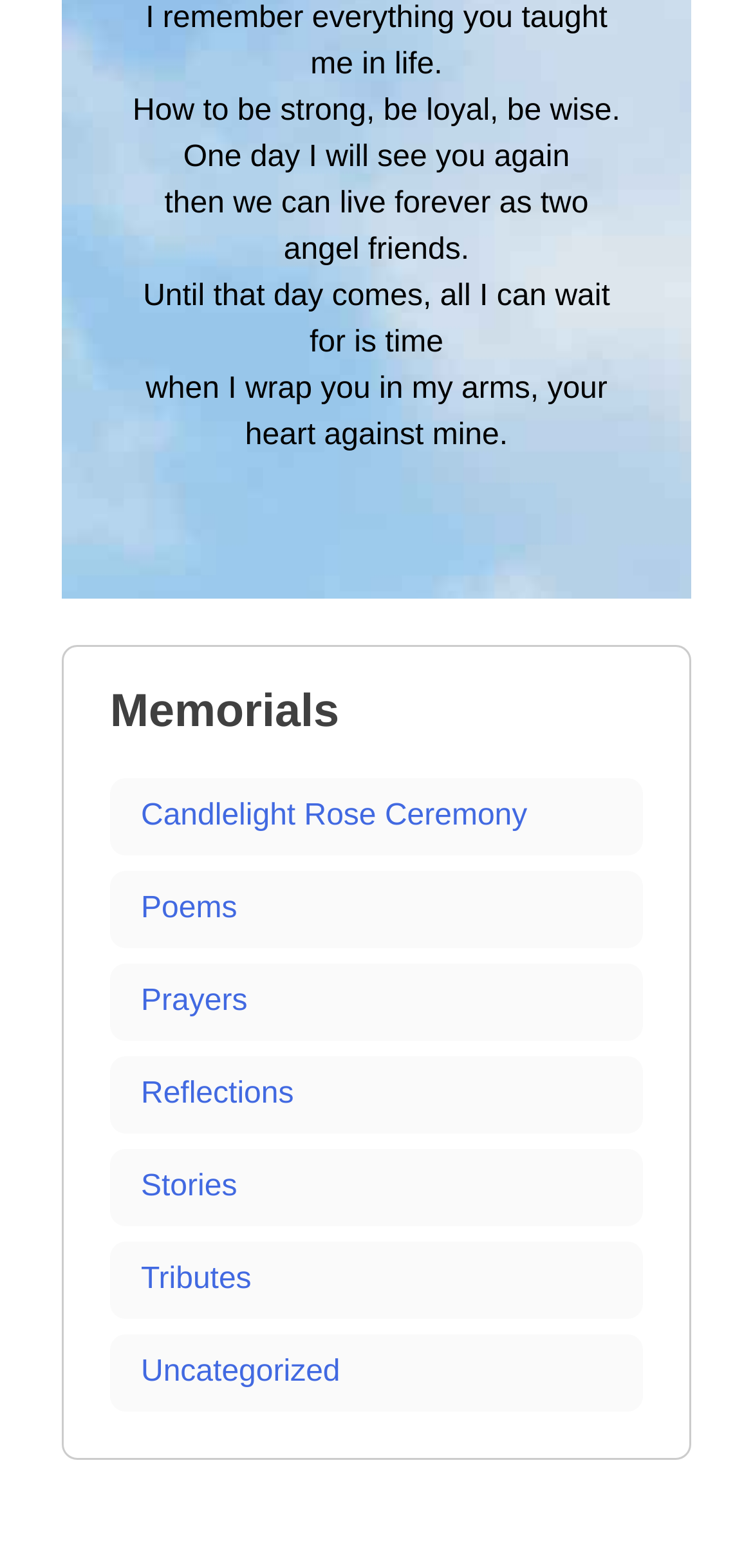Respond to the following question using a concise word or phrase: 
What is the purpose of the links on this webpage?

To access different content